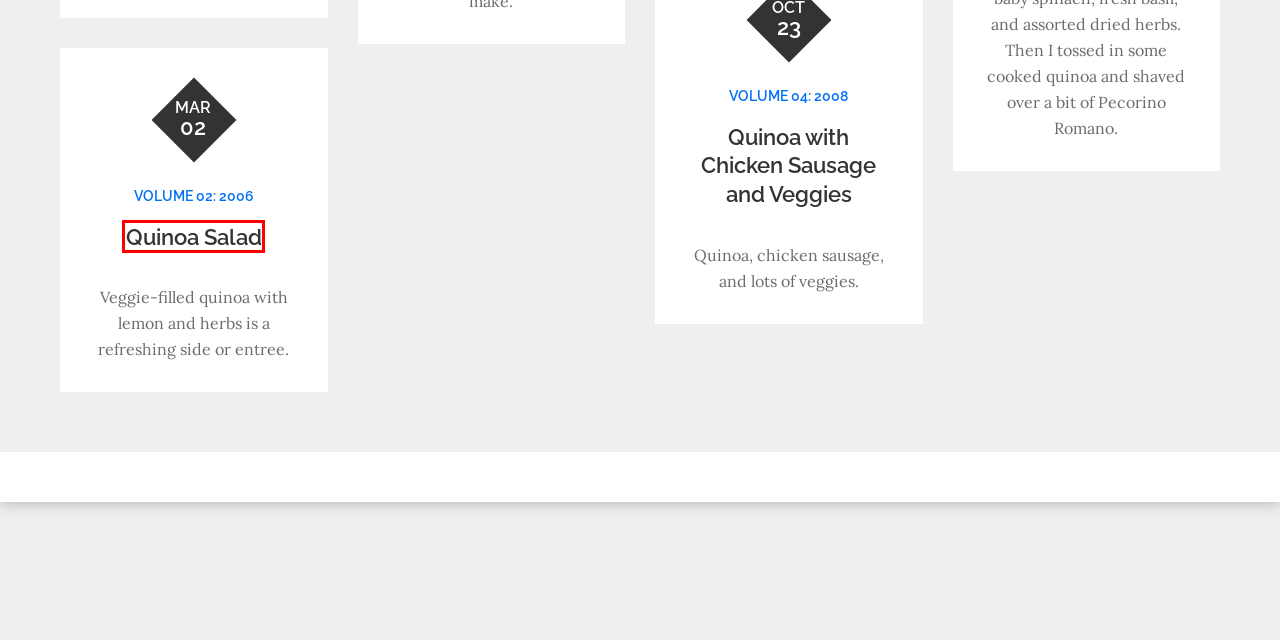You have been given a screenshot of a webpage with a red bounding box around a UI element. Select the most appropriate webpage description for the new webpage that appears after clicking the element within the red bounding box. The choices are:
A. Quinoa with Chicken Sausage and Veggies – Ryder Sisters Recipe Collection
B. Quinoa Salad – Ryder Sisters Recipe Collection
C. Volume 04: 2008 – Ryder Sisters Recipe Collection
D. Volume 07: 2011 – Ryder Sisters Recipe Collection
E. Volume 05: 2009 – Ryder Sisters Recipe Collection
F. About – Ryder Sisters Recipe Collection
G. Volume 02: 2006 – Ryder Sisters Recipe Collection
H. Friends, Family, and Fellow Food Lovers – Ryder Sisters Recipe Collection

B